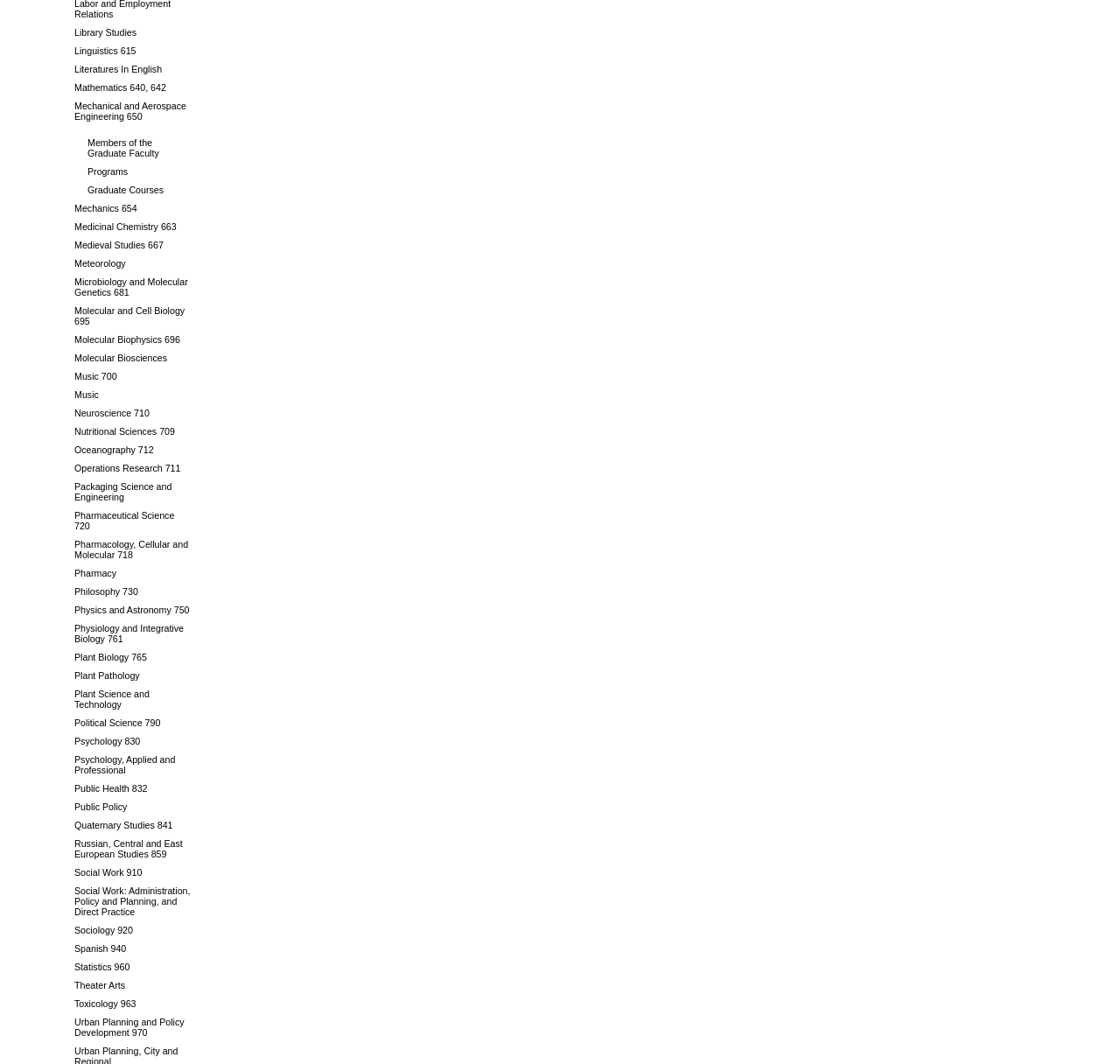What is the last course listed?
Can you provide a detailed and comprehensive answer to the question?

The last course listed is 'Pharmacology, Cellular and Molecular 718' which is located at the bottom of the webpage, in the last row of the grid.